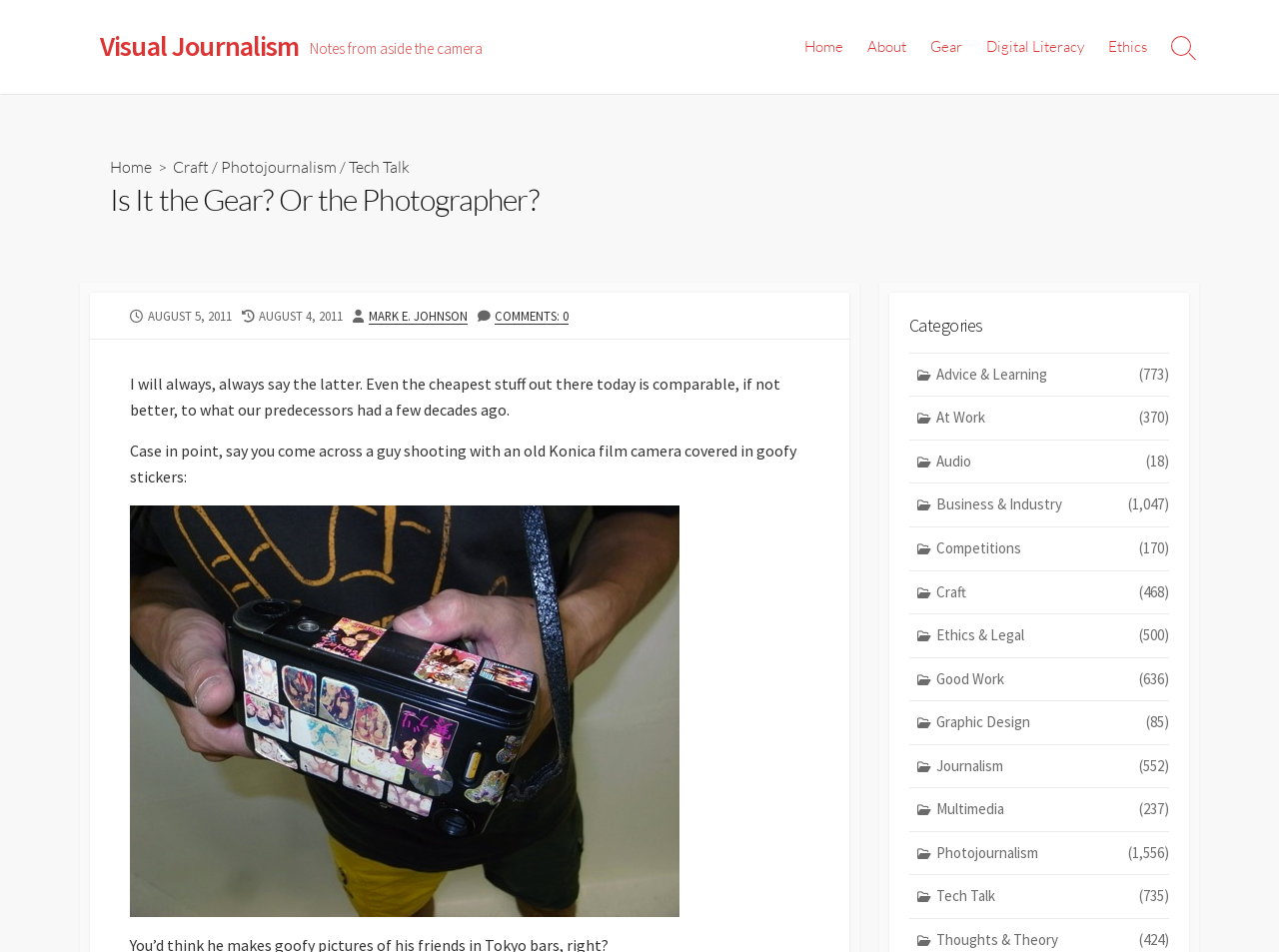What is the headline of the webpage?

Is It the Gear? Or the Photographer?